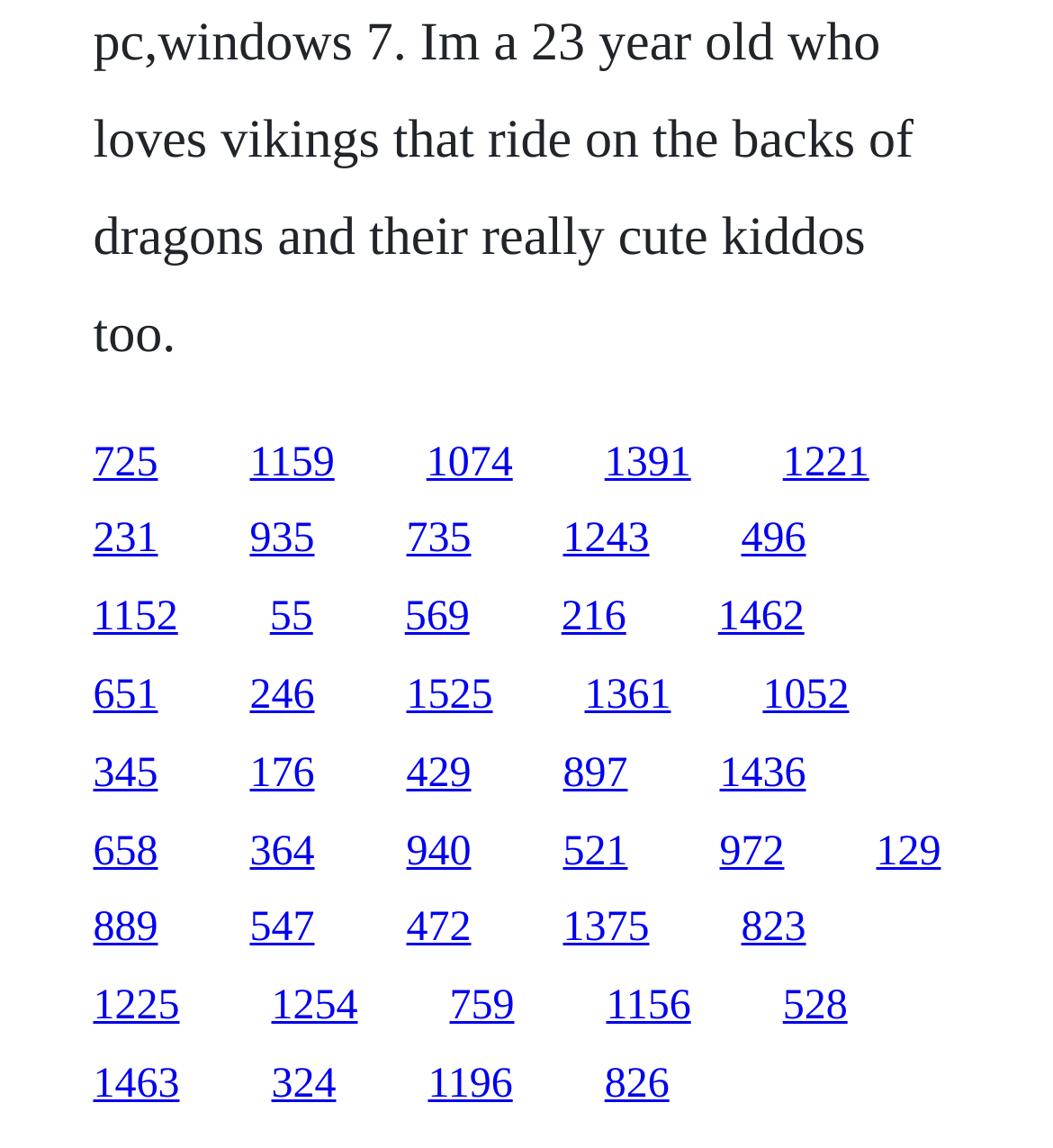Please determine the bounding box coordinates of the section I need to click to accomplish this instruction: "view January 2016".

None